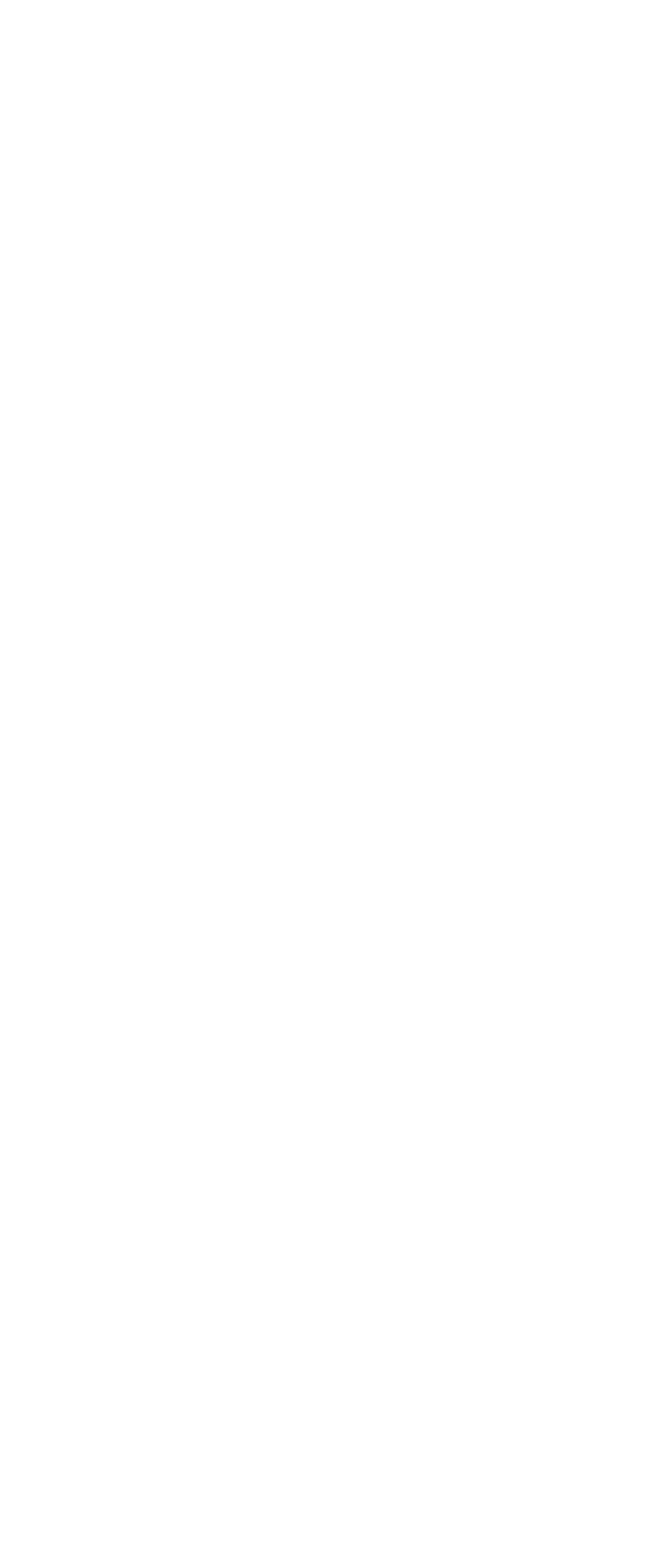Please answer the following question using a single word or phrase: 
What is the first industry listed?

Airlines